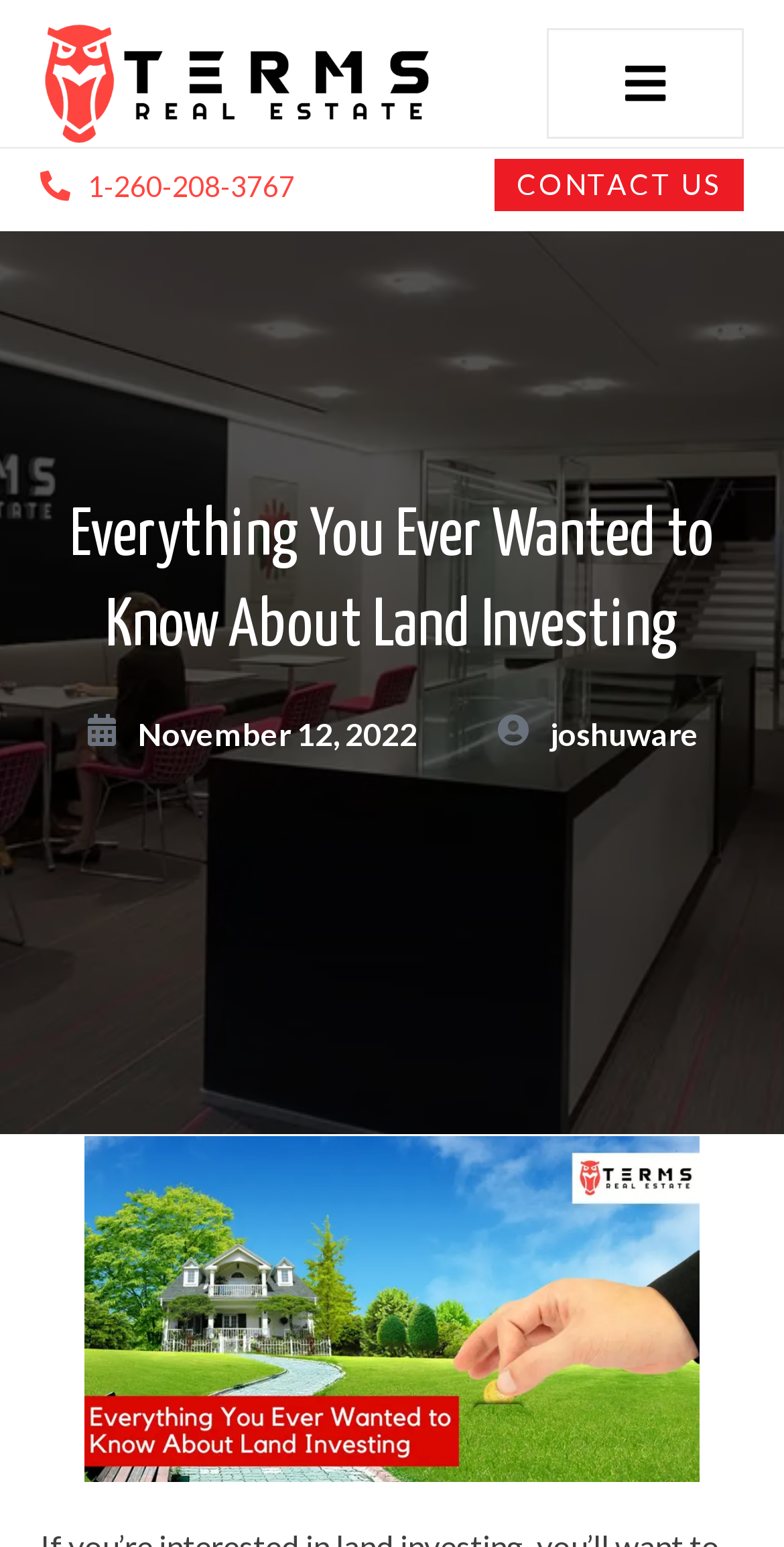Who is the author of the webpage content?
Look at the image and provide a detailed response to the question.

I found the author's name 'joshuware' on the webpage, which is located next to the date 'November 12, 2022'.